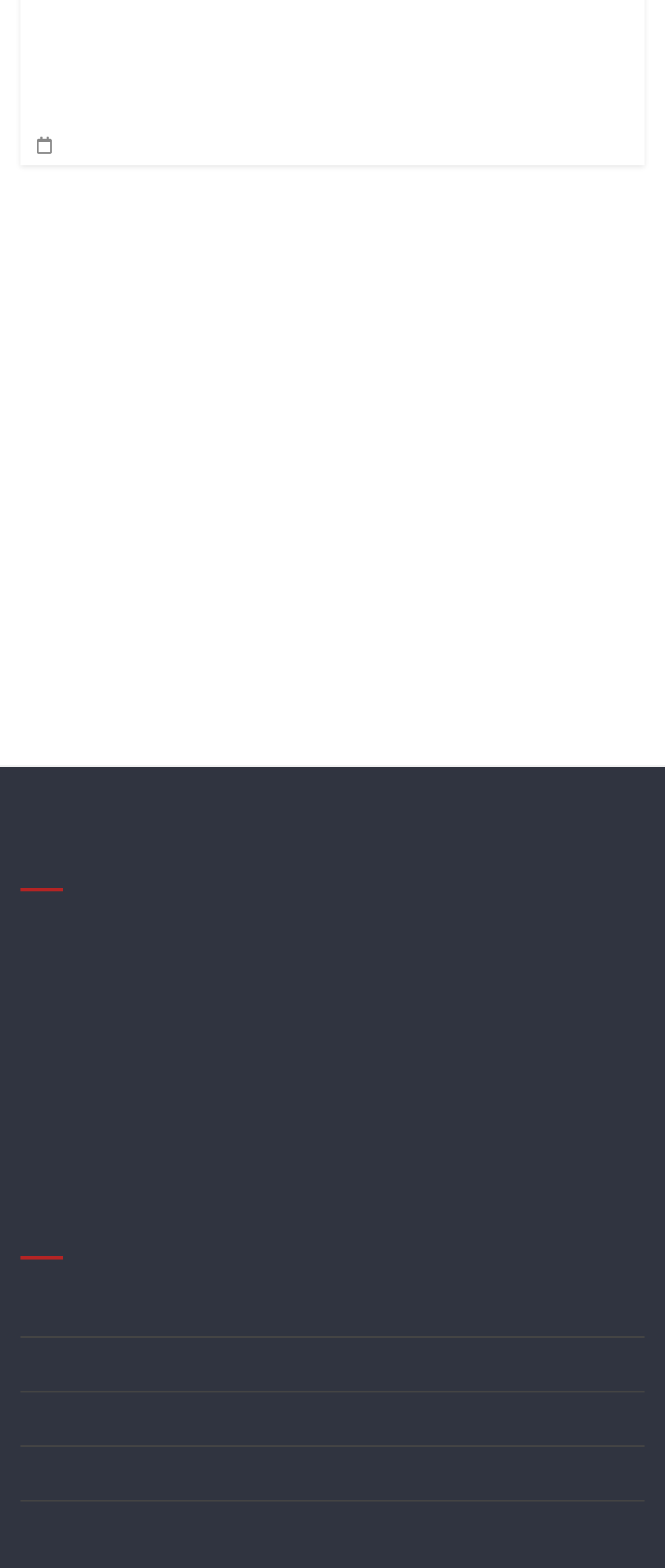Pinpoint the bounding box coordinates of the clickable element needed to complete the instruction: "Learn about the website's purpose". The coordinates should be provided as four float numbers between 0 and 1: [left, top, right, bottom].

[0.03, 0.586, 0.94, 0.645]